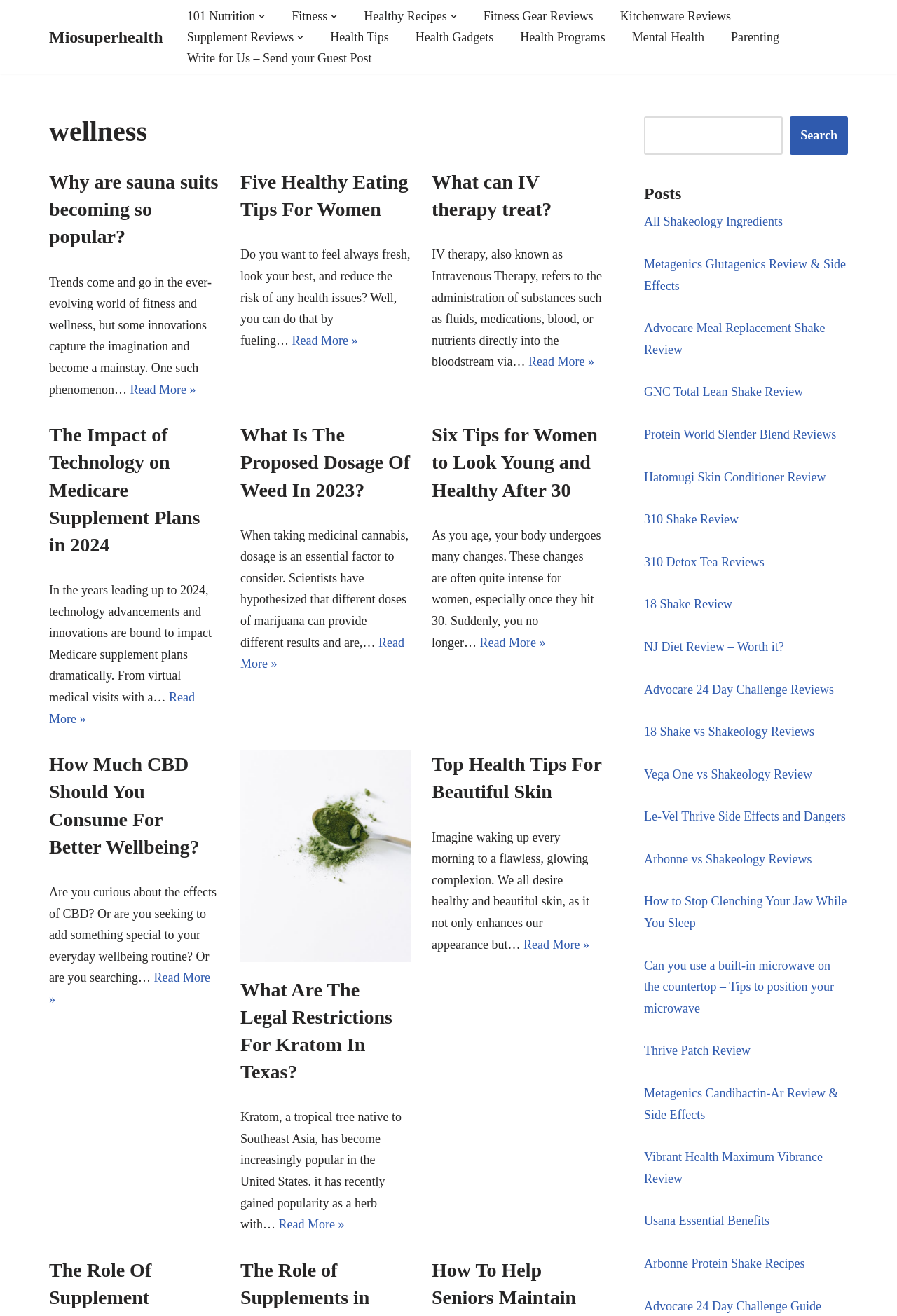Provide a one-word or one-phrase answer to the question:
What is the purpose of the 'Search' button?

to search the website